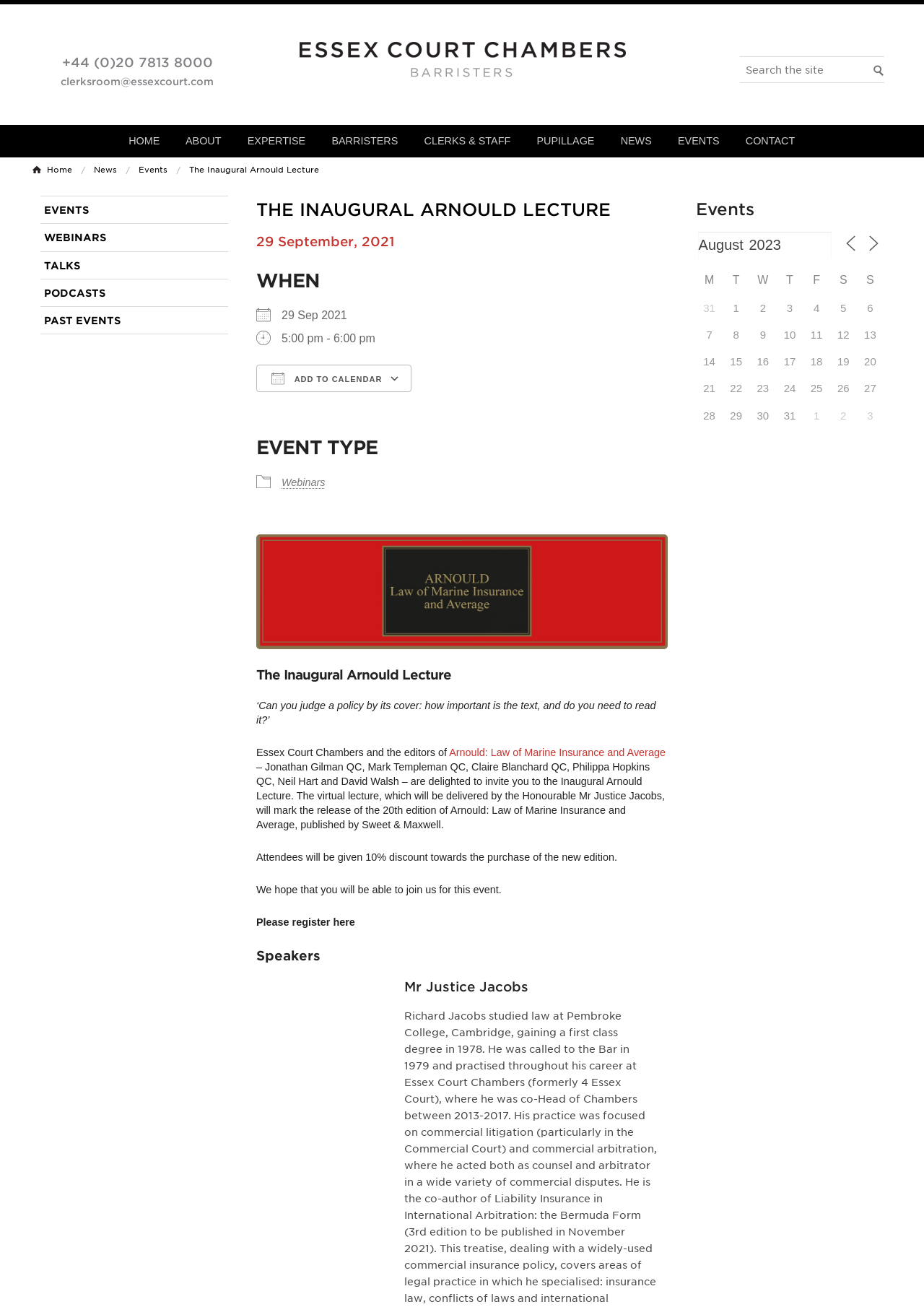What is the date of the inaugural lecture?
Provide an in-depth and detailed explanation in response to the question.

The date of the inaugural lecture is 29 September 2021, as mentioned in the section 'WHEN' on the webpage.